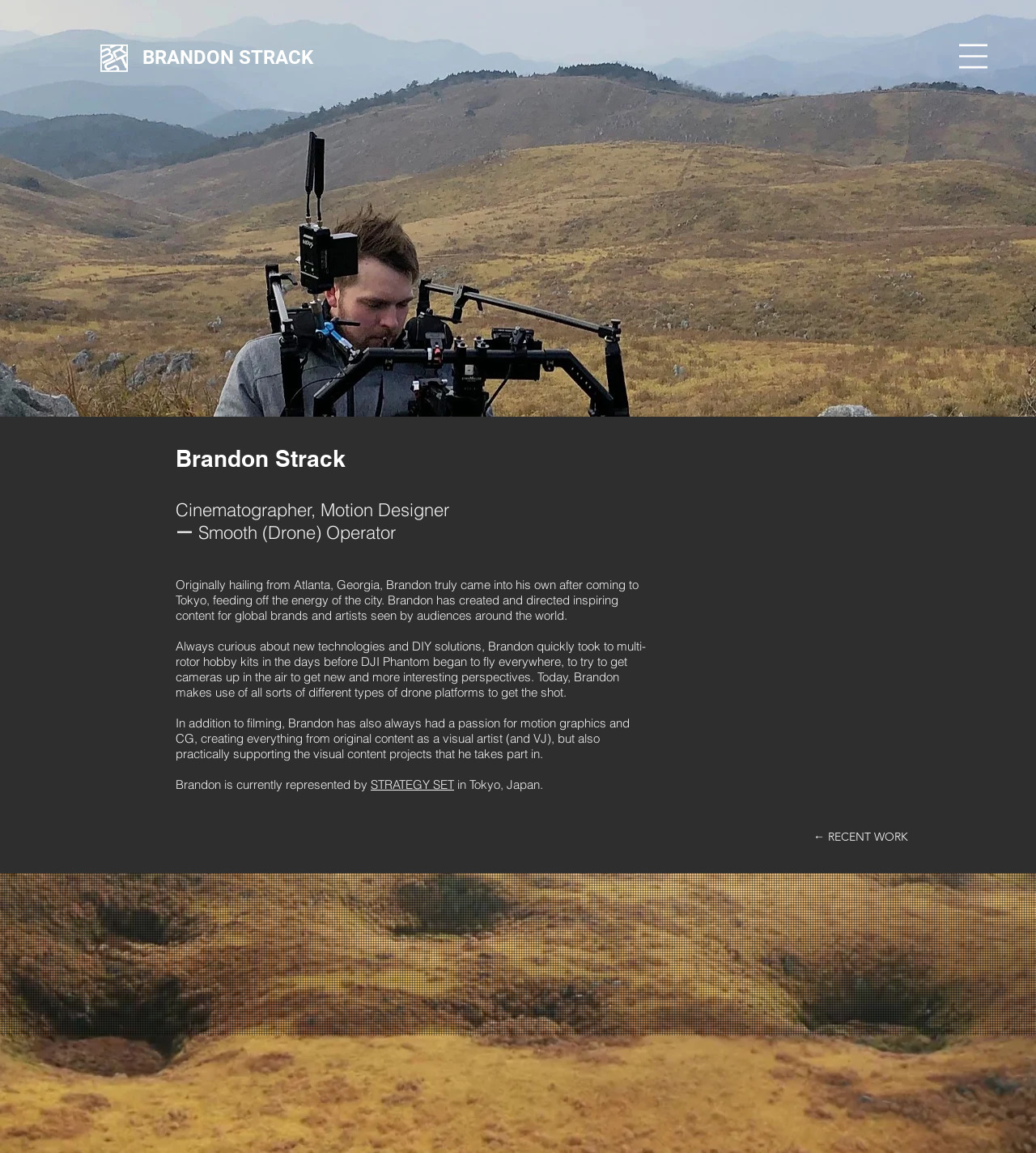Give an extensive and precise description of the webpage.

The webpage is about Brandon Strack, a director of photography, cinematographer, motion graphics artist, and drone pilot. At the top left of the page, there is a link to "BRANDON STRACK" and an image of a logo. On the top right, there is a button. Below the logo and button, there is a section with a series of headings that introduce Brandon Strack, including his name, profession, and specialties.

Below the headings, there are three paragraphs of text that describe Brandon's background, experience, and skills. The first paragraph talks about how he was inspired by Tokyo and has created content for global brands and artists. The second paragraph discusses his interest in drone technology and how he uses different types of drone platforms to get unique shots. The third paragraph mentions his passion for motion graphics and CG, and how he creates original content and supports visual projects.

On the same level as the third paragraph, there is a sentence that mentions Brandon is represented by "STRATEGY SET" in Tokyo, Japan, with a link to "STRATEGY SET". At the bottom right of the page, there is a link to "← RECENT WORK". Overall, the page provides a brief profile and history of Brandon Strack's achievements and expertise in the film and motion graphics industry.